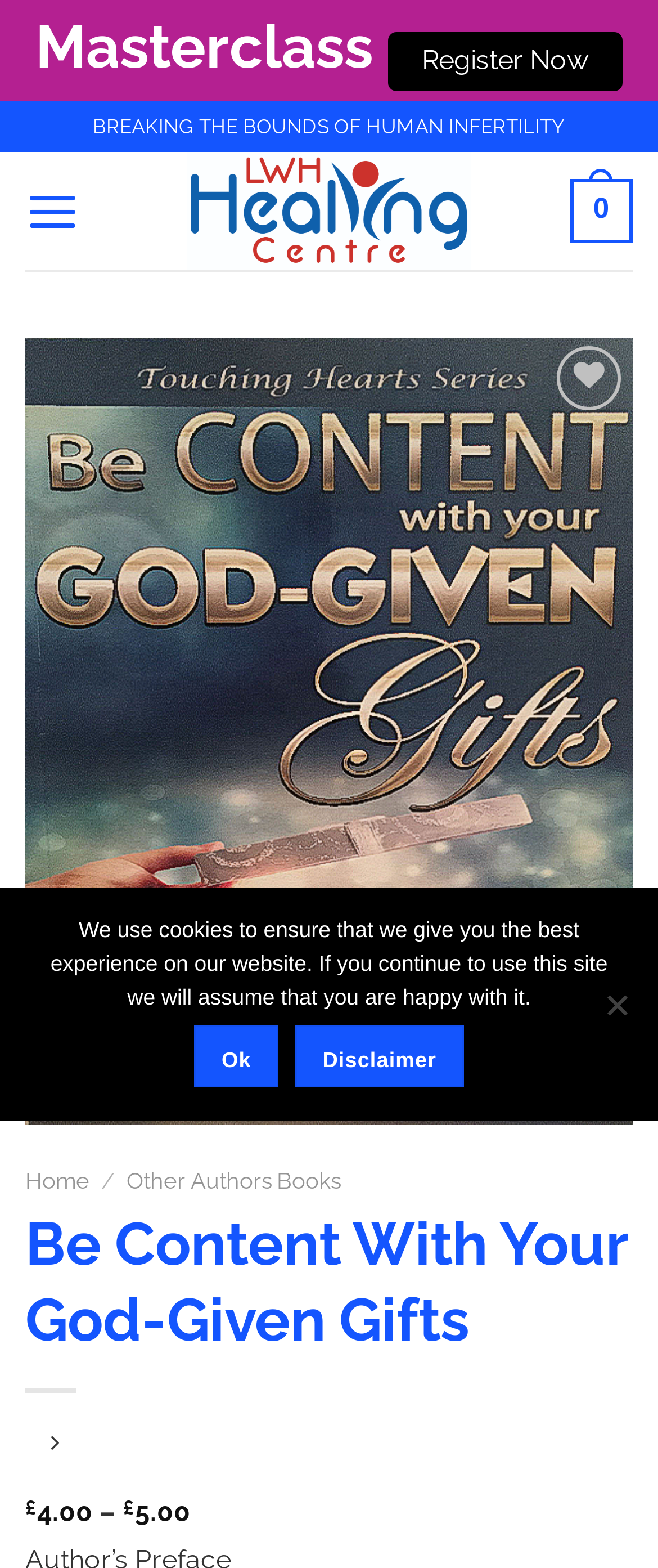How many links are in the main menu?
Please give a detailed and elaborate answer to the question based on the image.

I counted the number of links under the 'Menu' element, which has an expanded attribute set to False. There are 5 links: 'Home', 'Other Authors Books', an empty link, 'Wishlist', and 'Add to Wishlist'.